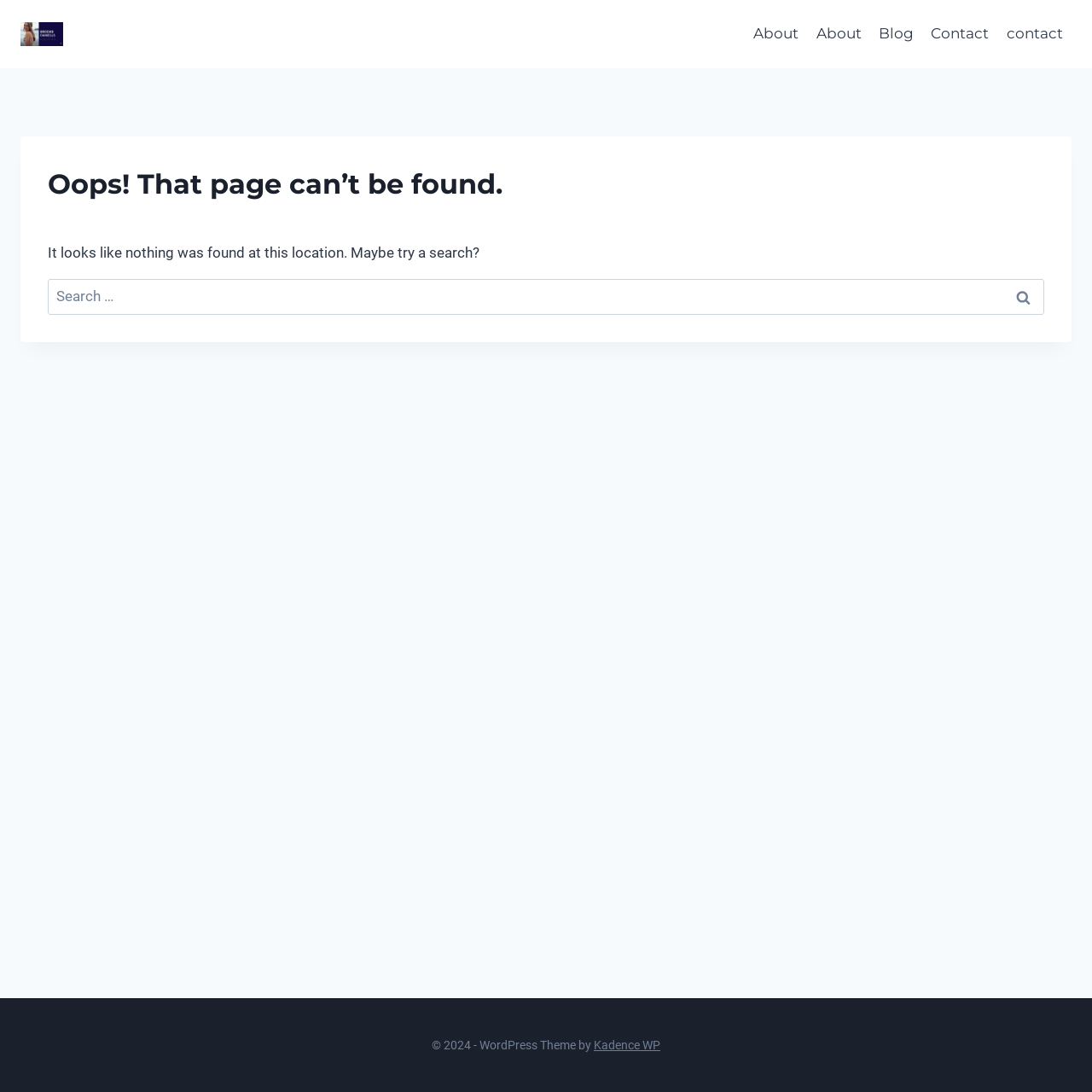Answer the question using only a single word or phrase: 
What is the text of the first link in the primary navigation?

About